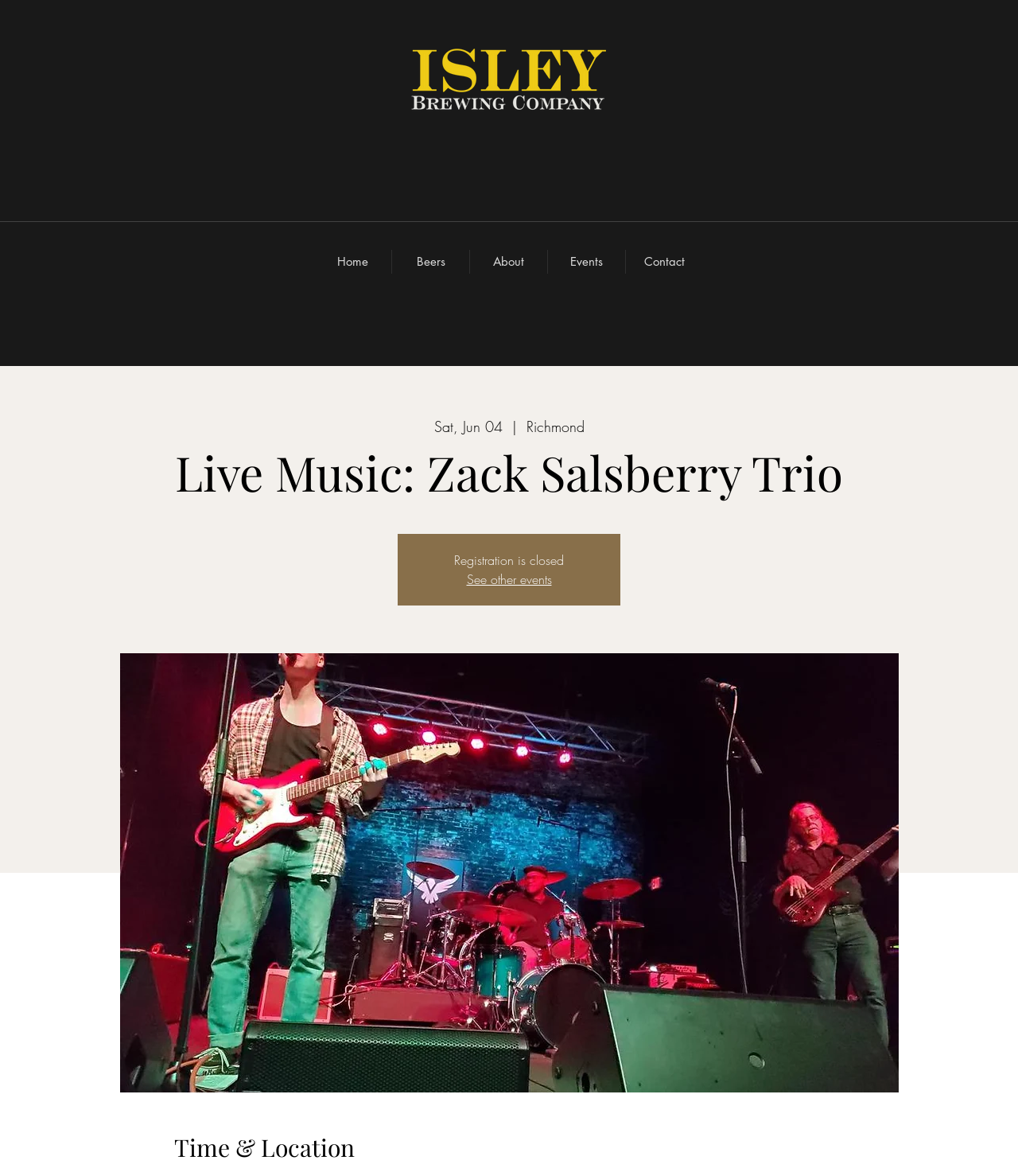Answer the question in one word or a short phrase:
What type of image is displayed on the webpage?

Live Music